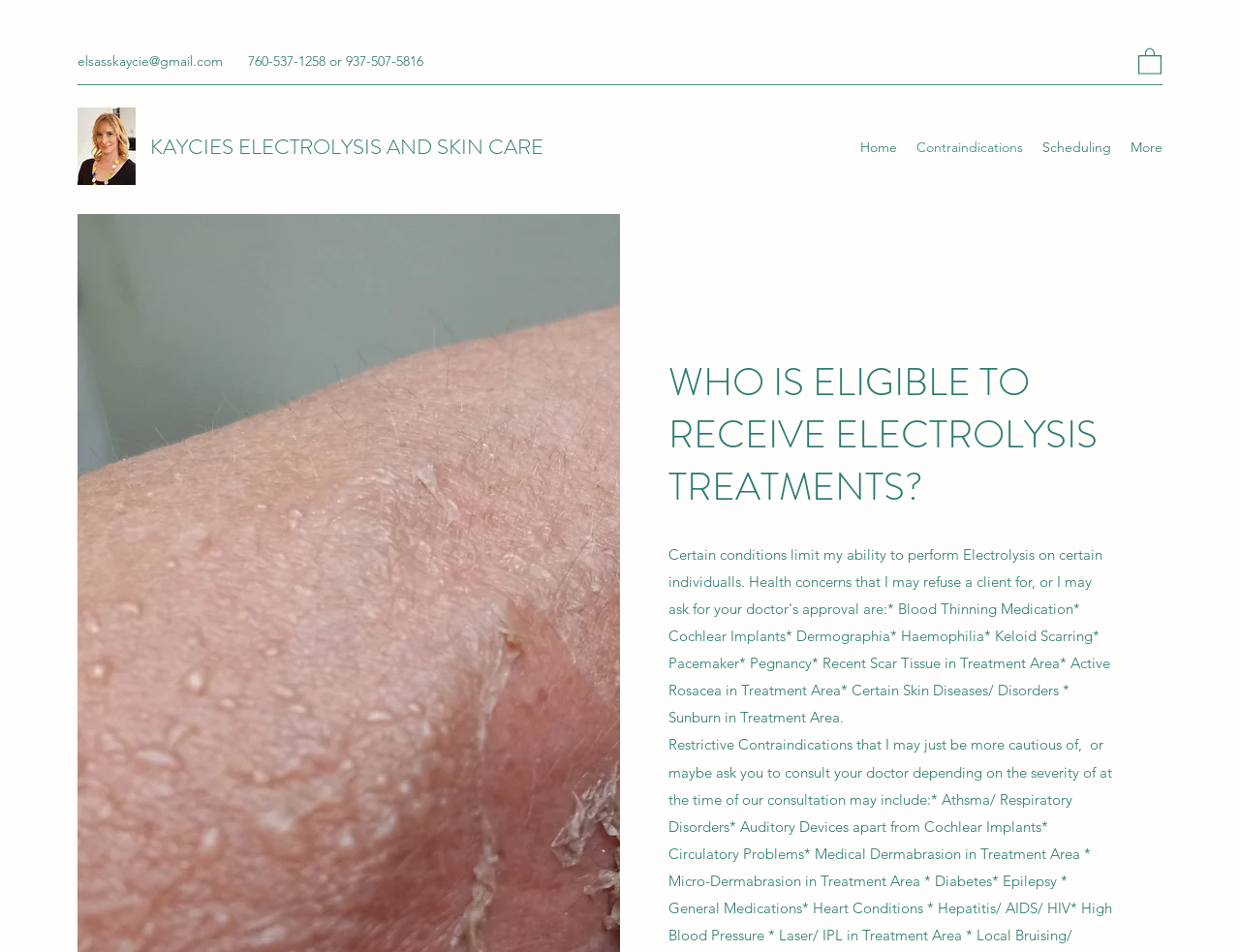Use one word or a short phrase to answer the question provided: 
What is the topic of the main content?

Contraindications